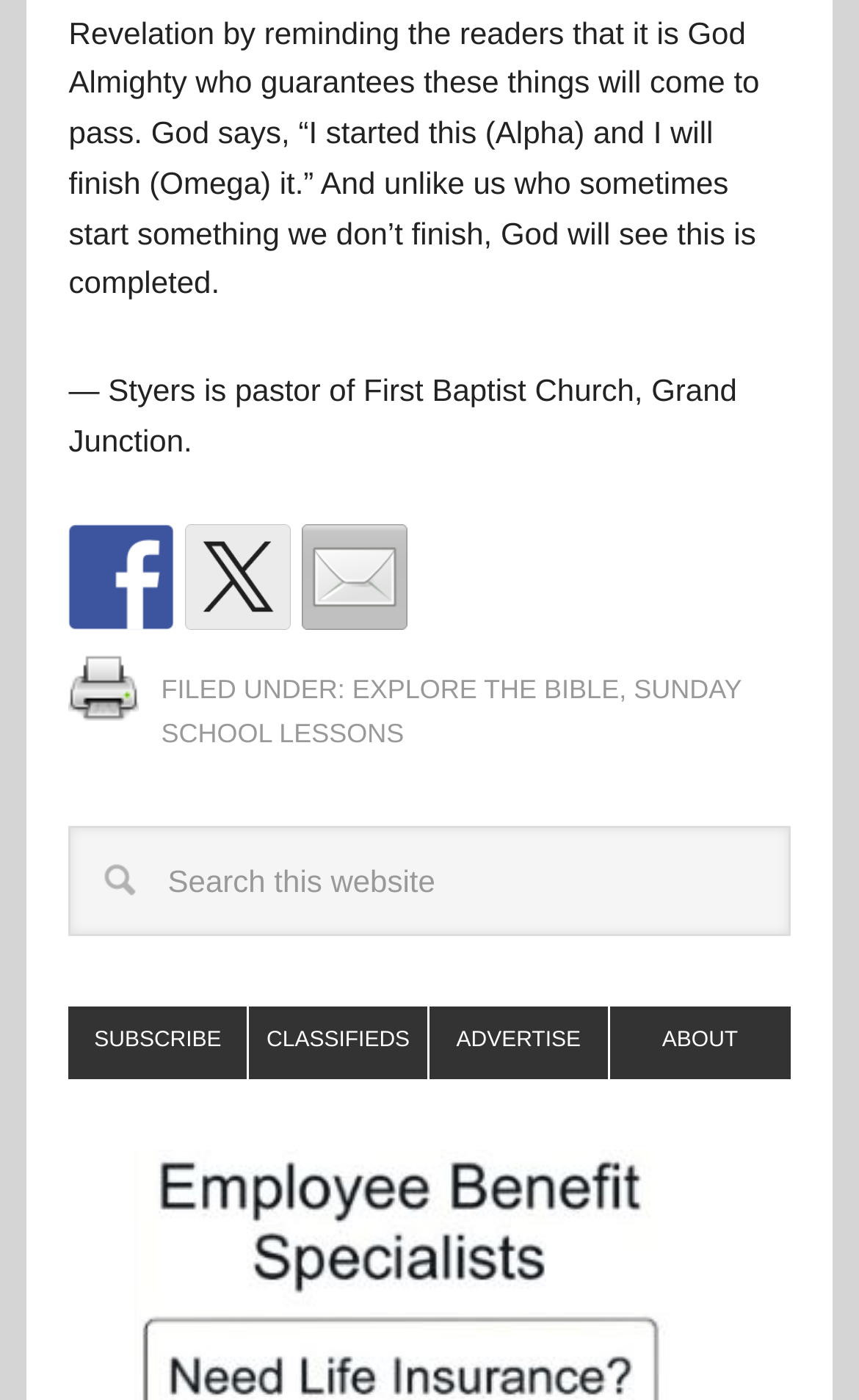Locate the bounding box coordinates of the clickable element to fulfill the following instruction: "Check classifieds". Provide the coordinates as four float numbers between 0 and 1 in the format [left, top, right, bottom].

[0.29, 0.72, 0.5, 0.77]